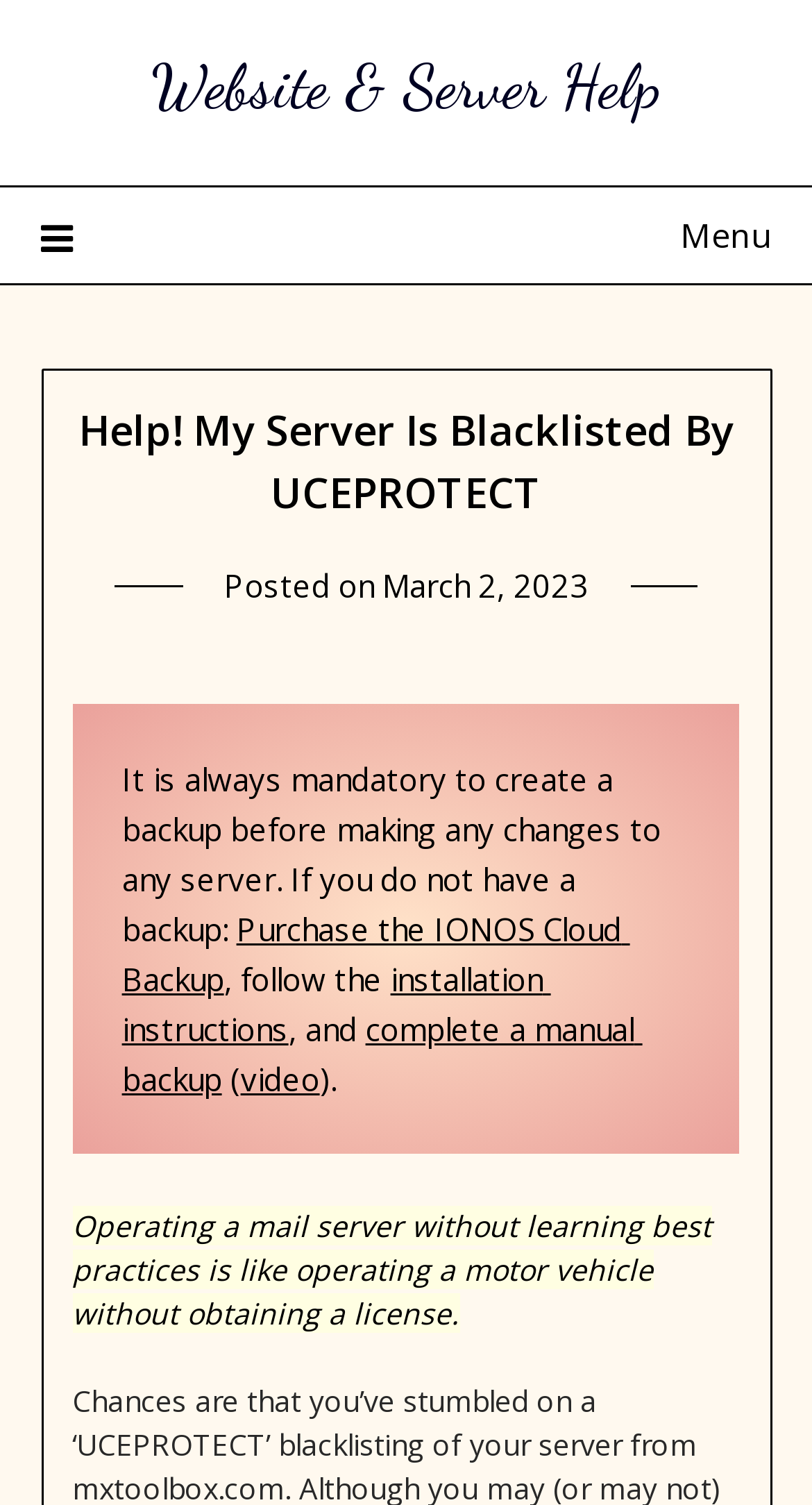Identify the main heading of the webpage and provide its text content.

Help! My Server Is Blacklisted By UCEPROTECT